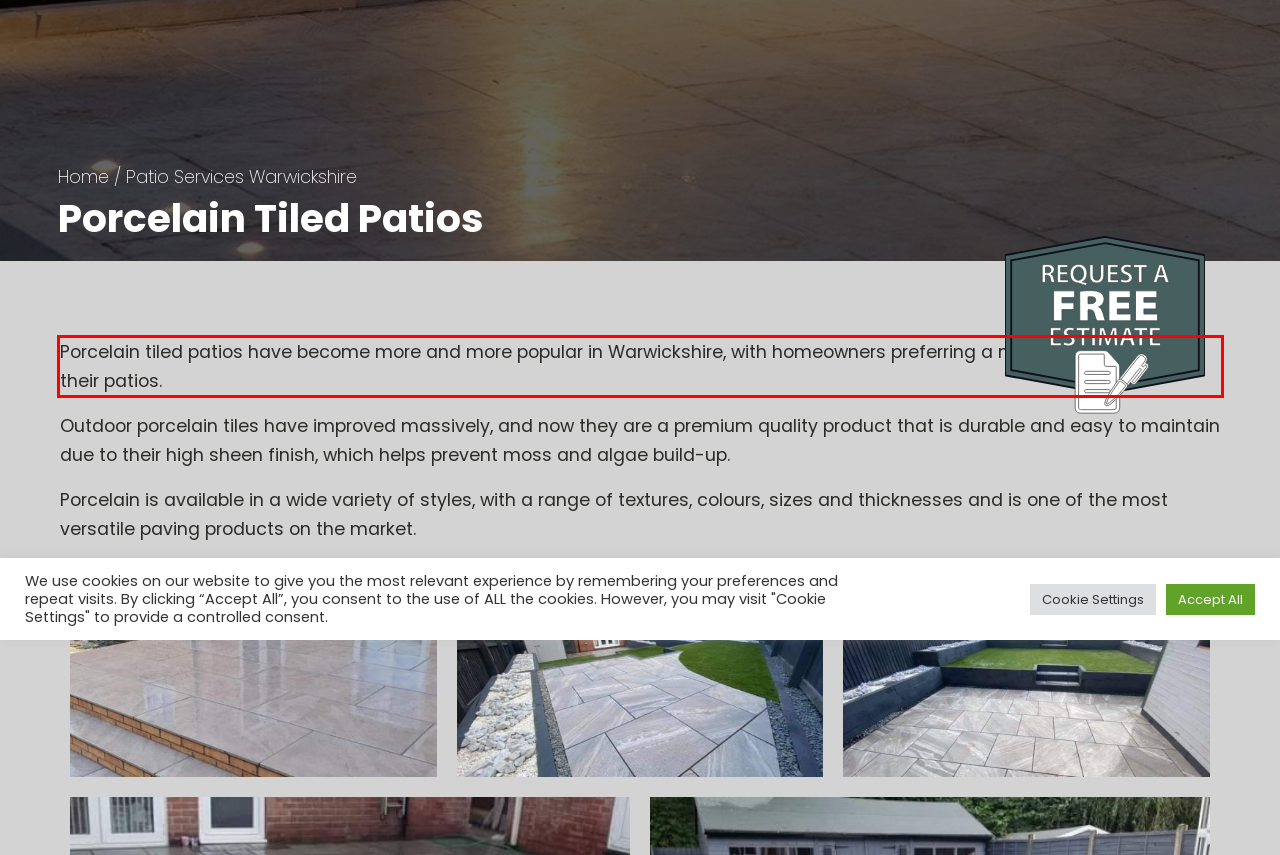The screenshot provided shows a webpage with a red bounding box. Apply OCR to the text within this red bounding box and provide the extracted content.

Porcelain tiled patios have become more and more popular in Warwickshire, with homeowners preferring a more polished sheen to their patios.